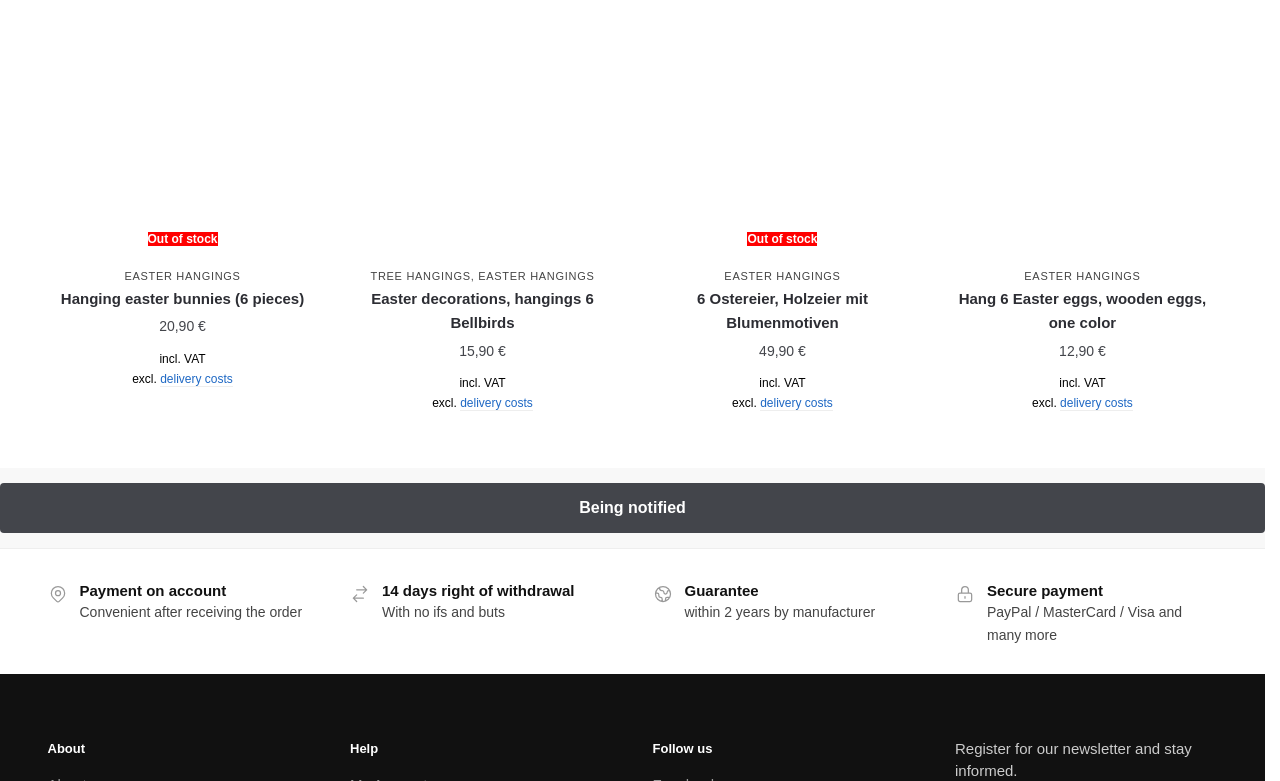Using a single word or phrase, answer the following question: 
What is the theme of the products?

Easter